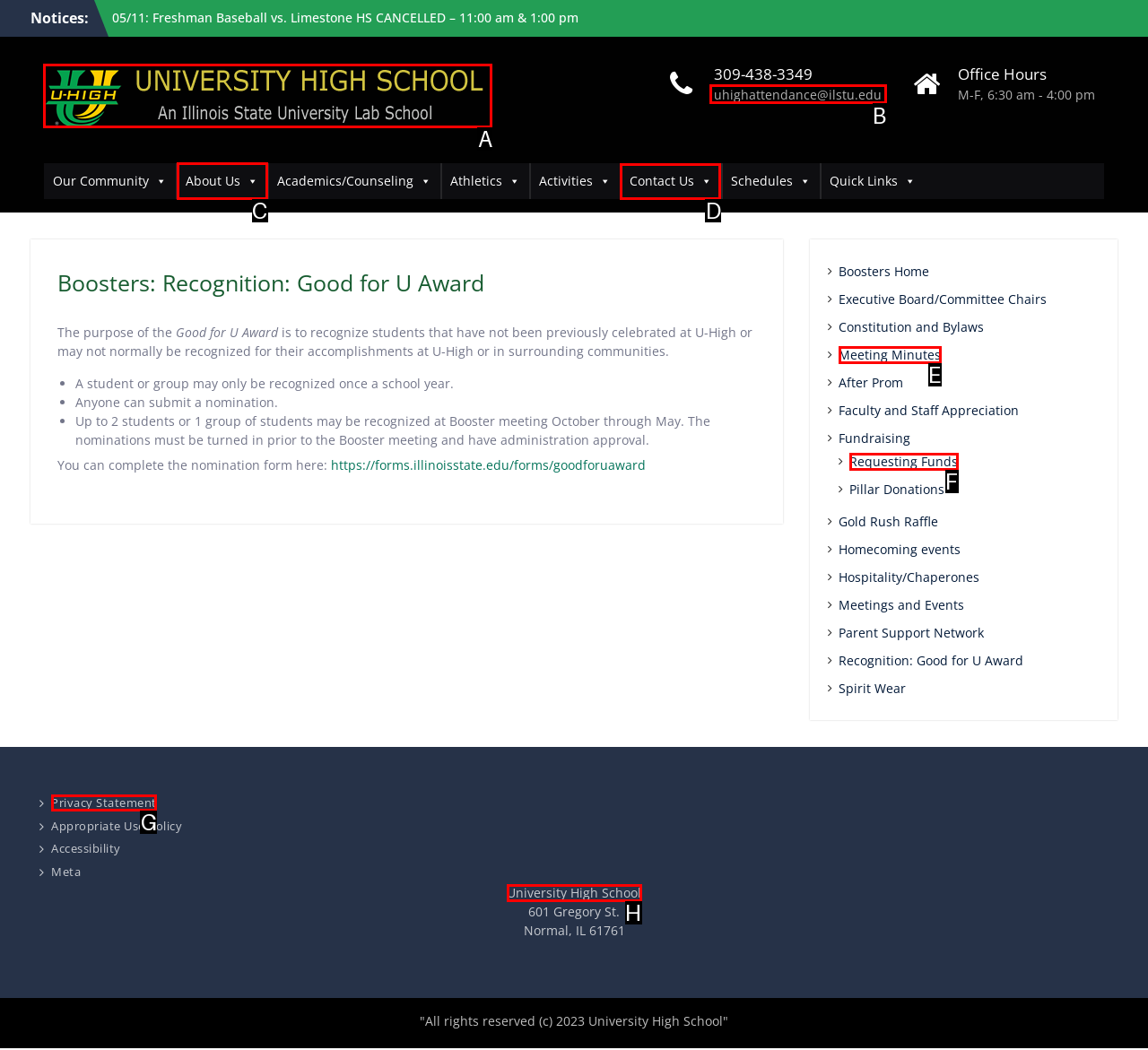Point out the UI element to be clicked for this instruction: Click on the 'About Us' link. Provide the answer as the letter of the chosen element.

C